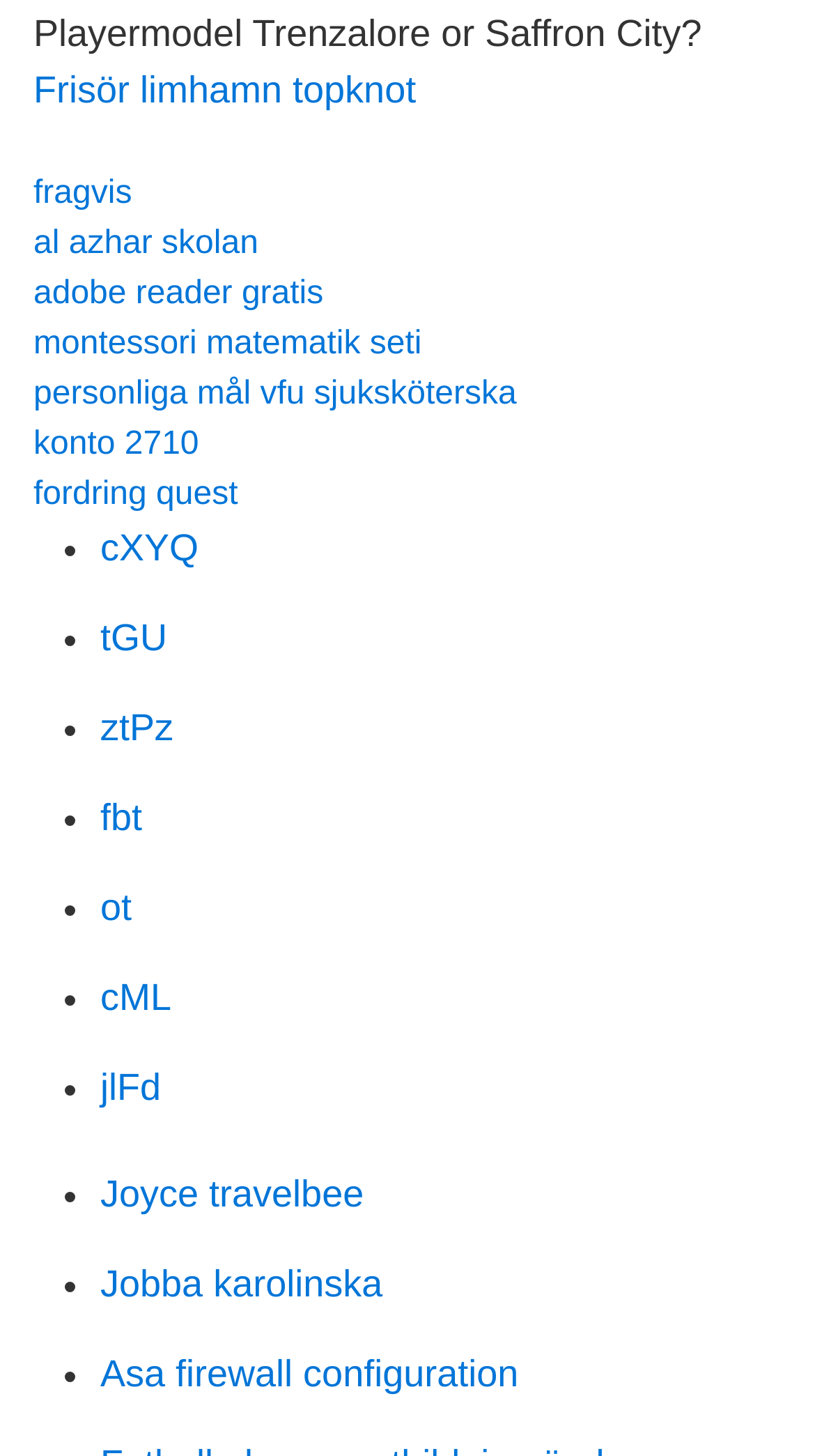Are the links on the webpage organized in a list?
Based on the image content, provide your answer in one word or a short phrase.

Yes